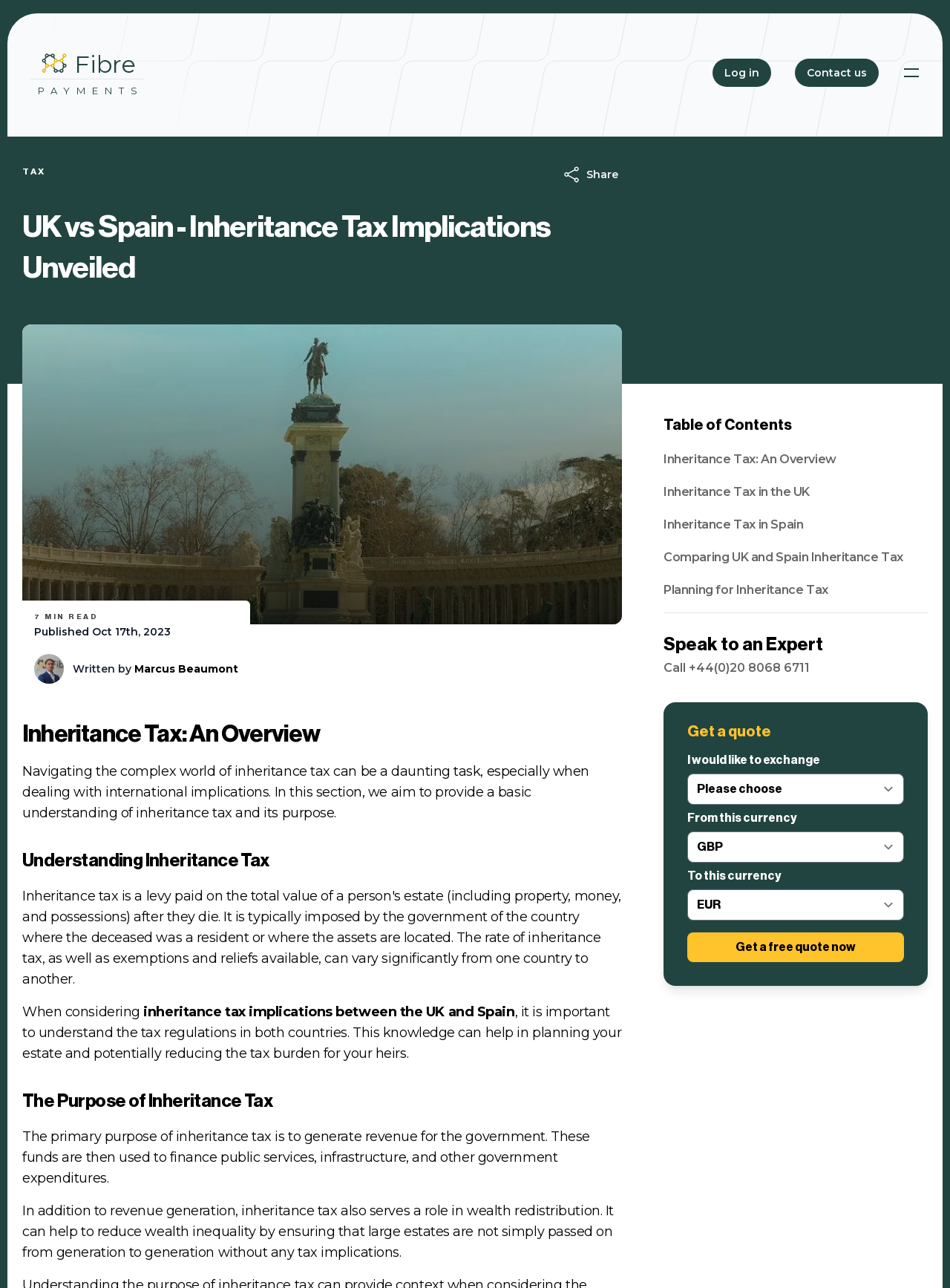Please find and report the bounding box coordinates of the element to click in order to perform the following action: "Get a free quote now". The coordinates should be expressed as four float numbers between 0 and 1, in the format [left, top, right, bottom].

[0.723, 0.724, 0.952, 0.747]